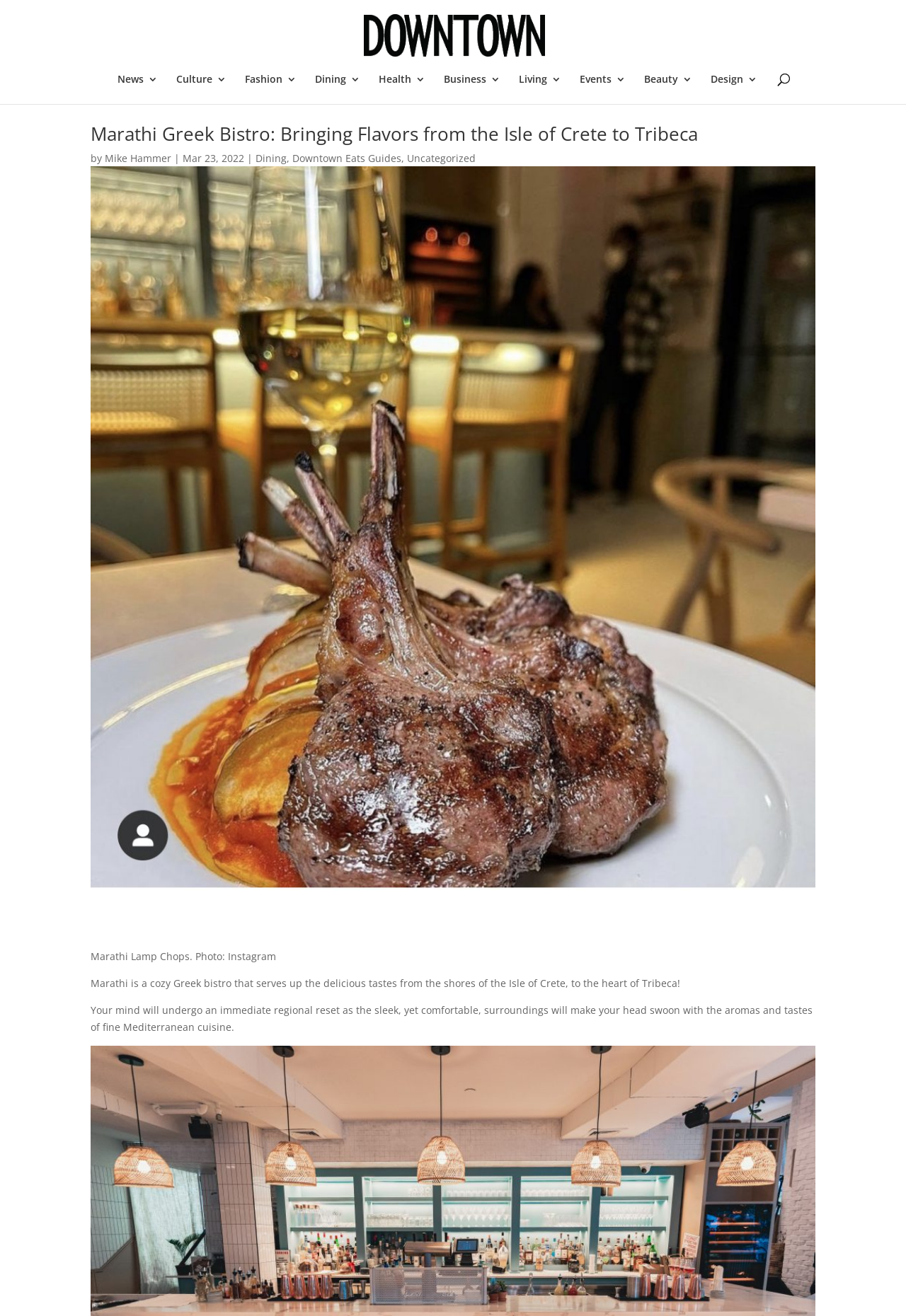Pinpoint the bounding box coordinates of the element that must be clicked to accomplish the following instruction: "View the photo of Marathi Lamp Chops". The coordinates should be in the format of four float numbers between 0 and 1, i.e., [left, top, right, bottom].

[0.1, 0.127, 0.9, 0.677]